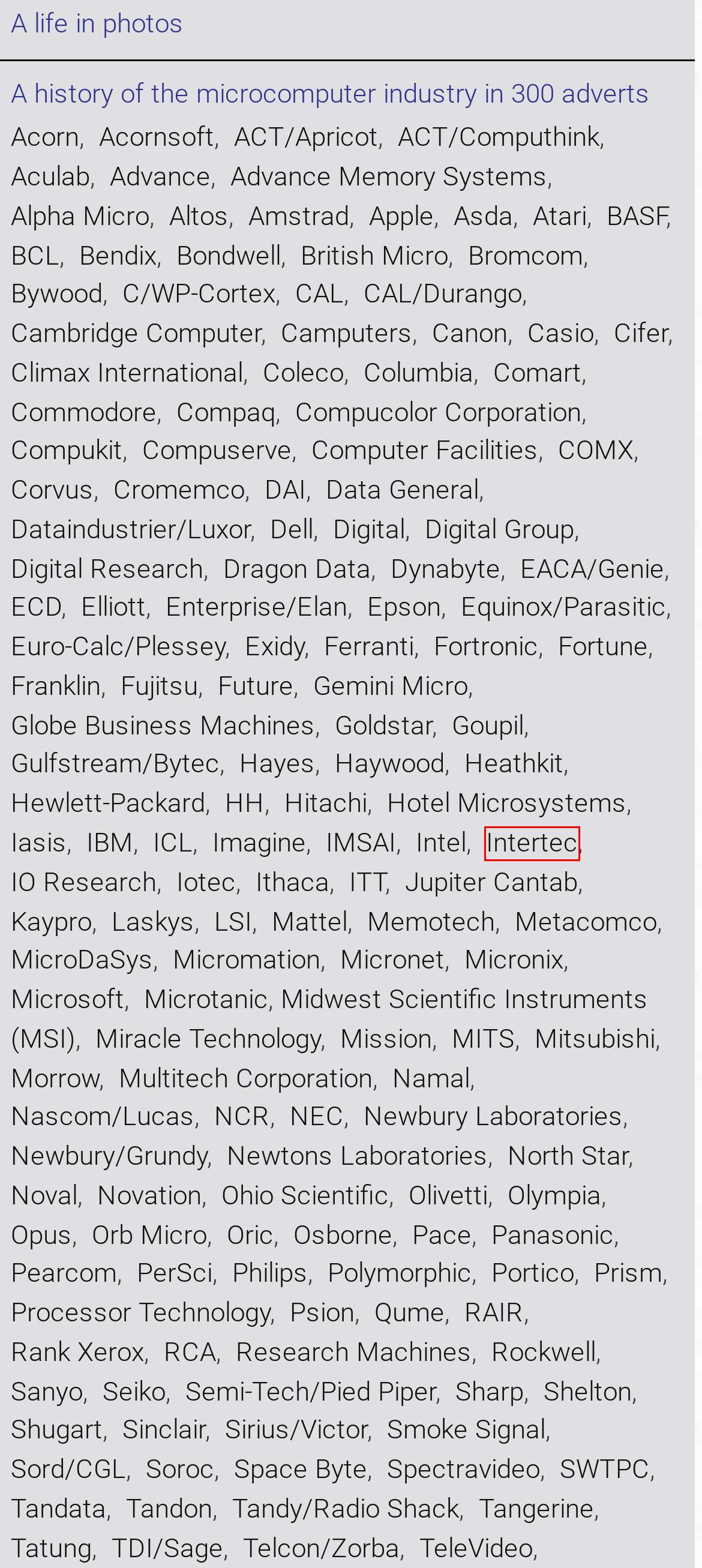You are provided with a screenshot of a webpage that has a red bounding box highlighting a UI element. Choose the most accurate webpage description that matches the new webpage after clicking the highlighted element. Here are your choices:
A. nosher.net  - NCR adverts
B. nosher.net  - Ohio Scientific adverts
C. nosher.net  - Microsoft adverts
D. nosher.net  - Dragon Data adverts
E. nosher.net  - Intertec adverts
F. nosher.net  - C/WP-Cortex adverts
G. nosher.net  - Psion adverts
H. nosher.net  - Ferranti adverts

E